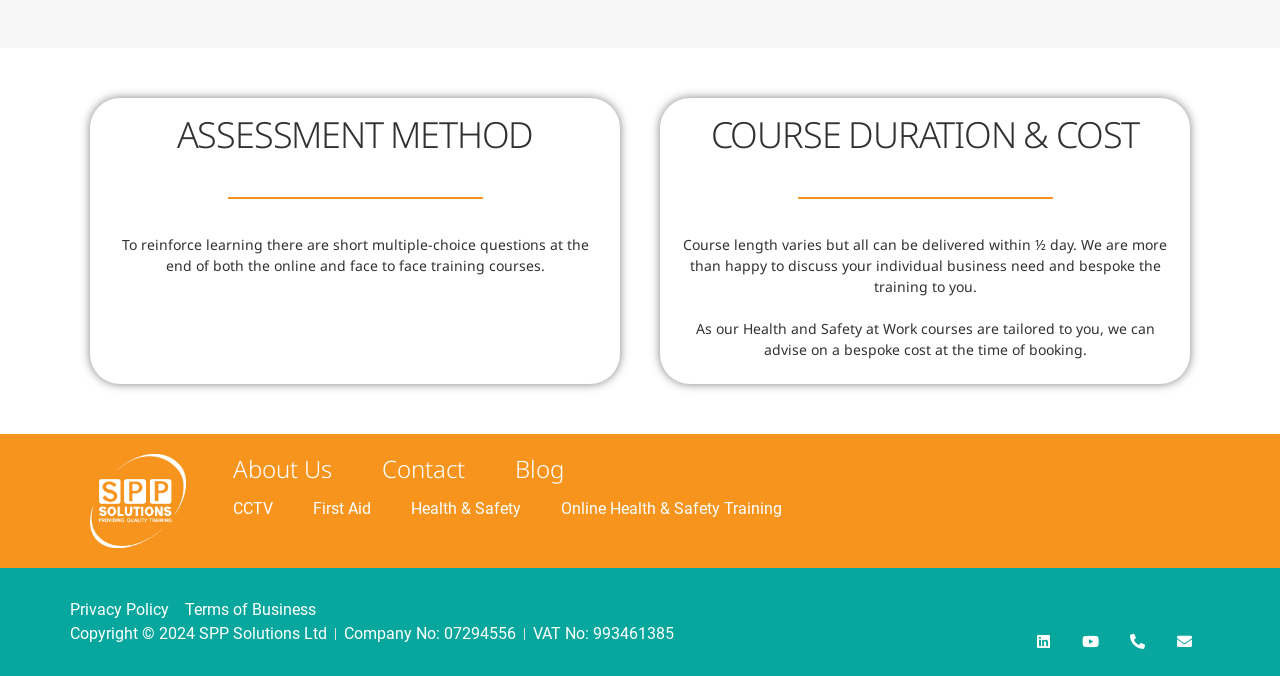Determine the bounding box coordinates for the HTML element described here: "Online Health & Safety Training".

[0.438, 0.735, 0.611, 0.771]